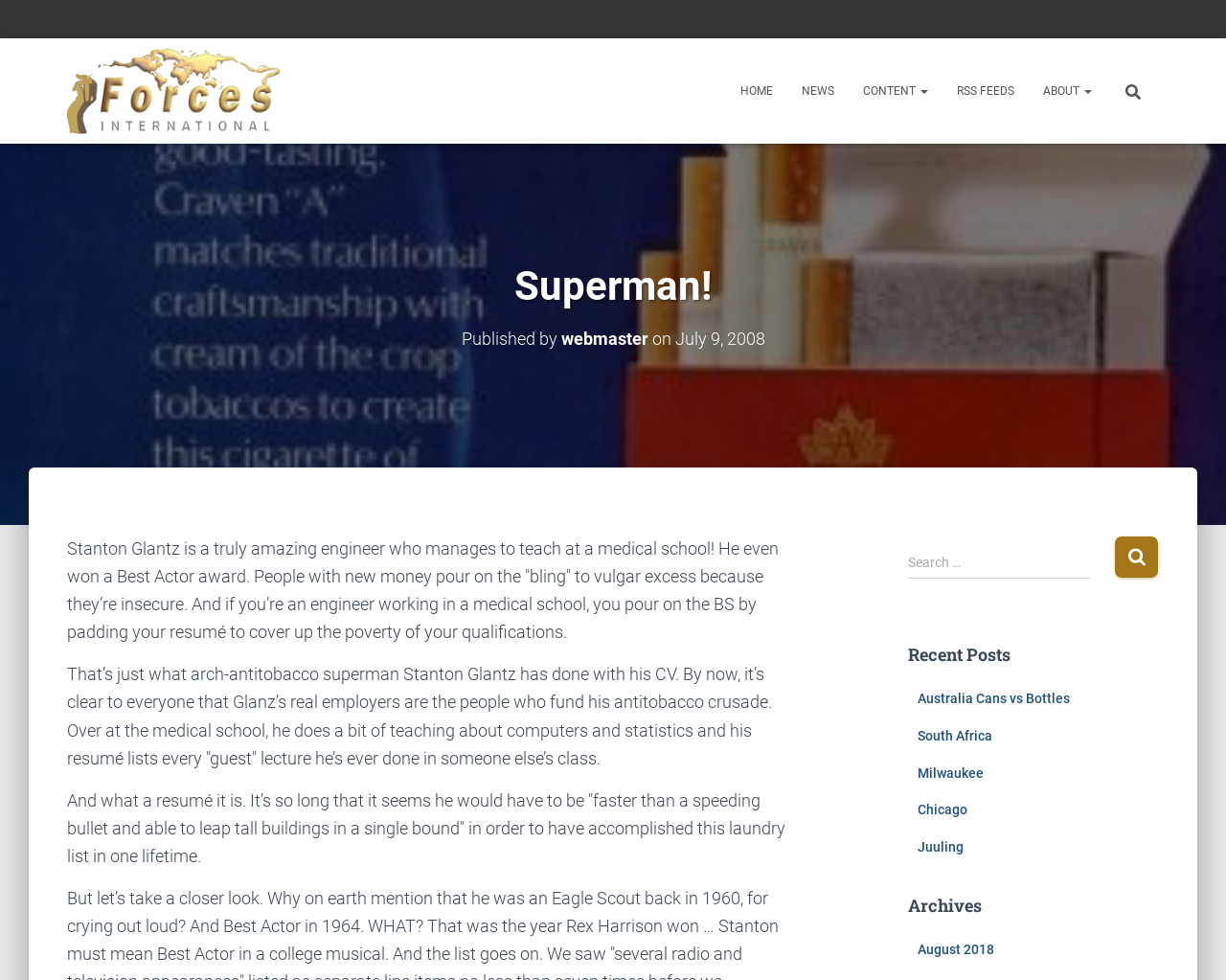Find the bounding box coordinates of the clickable area required to complete the following action: "Click on the HOME link".

[0.592, 0.068, 0.642, 0.117]